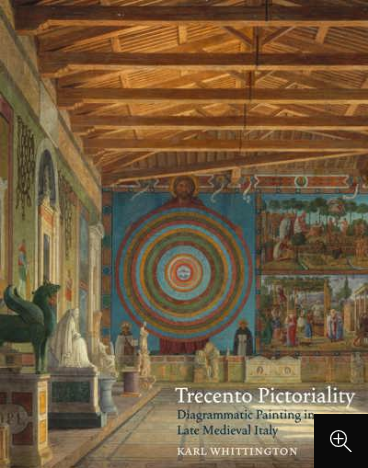Who is the author of the book?
We need a detailed and meticulous answer to the question.

The author of the book is Karl Whittington, as mentioned in the caption, which provides information about the book's cover and its contents.